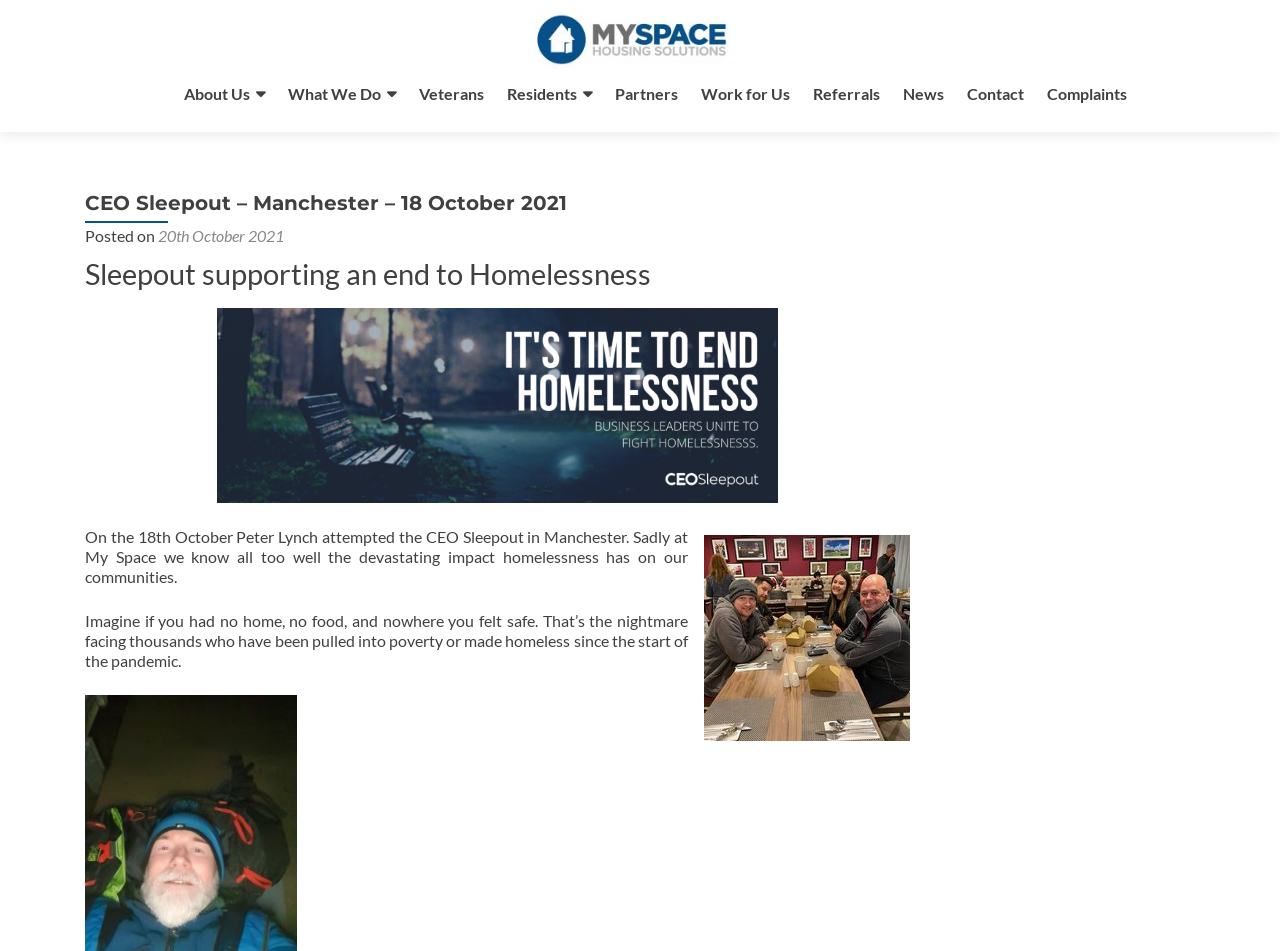Who participated in the CEO Sleepout event?
Answer the question with a single word or phrase by looking at the picture.

Peter Lynch